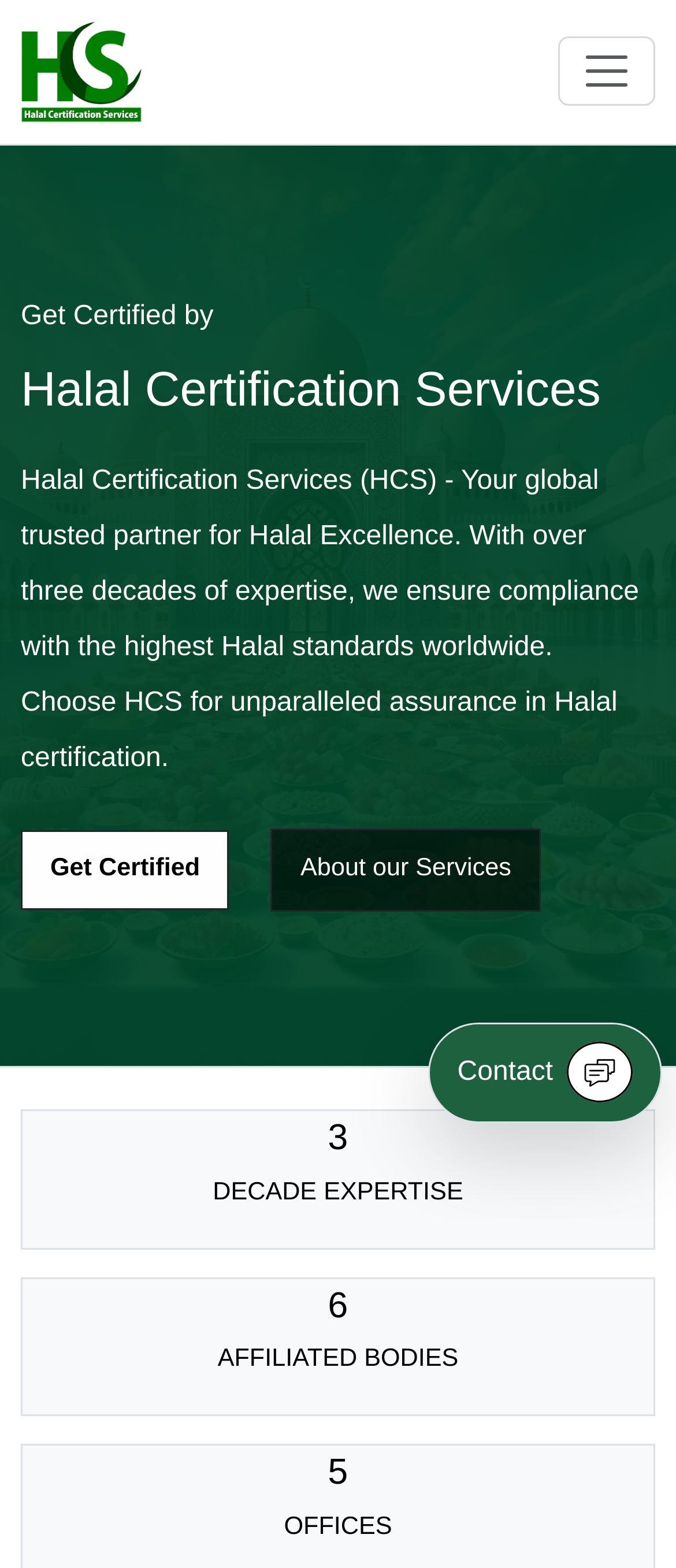Give a concise answer of one word or phrase to the question: 
What can you do on this website?

Get certified